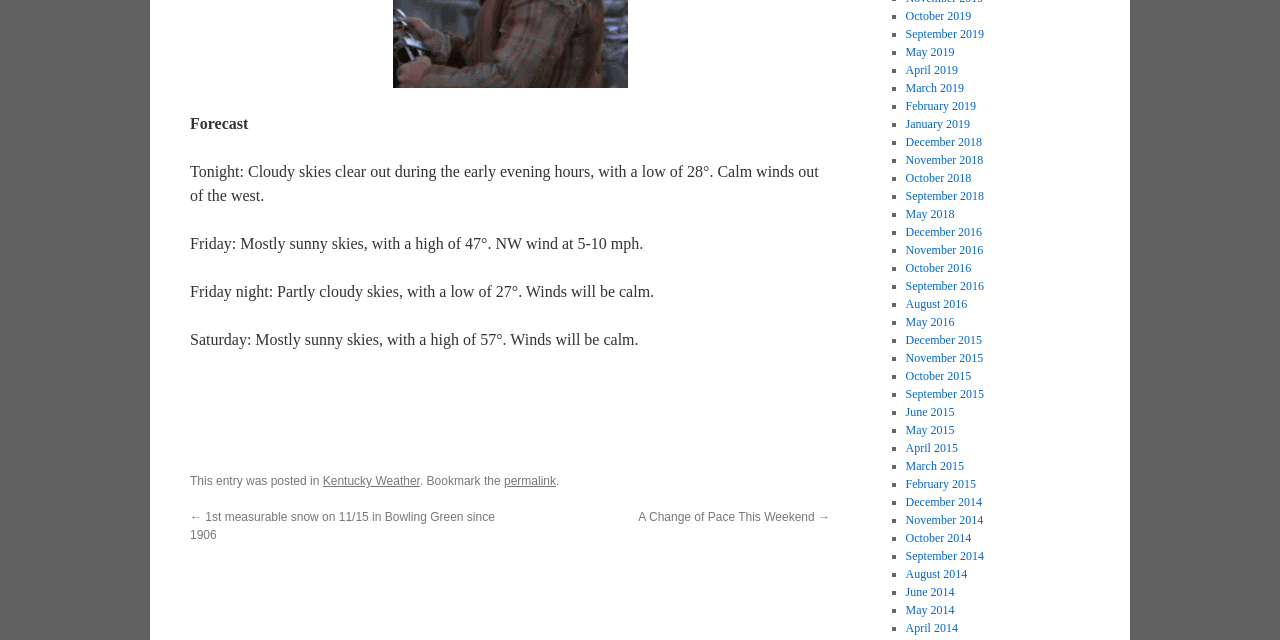Provide a short answer to the following question with just one word or phrase: What is the current weather forecast?

Cloudy skies clearing out